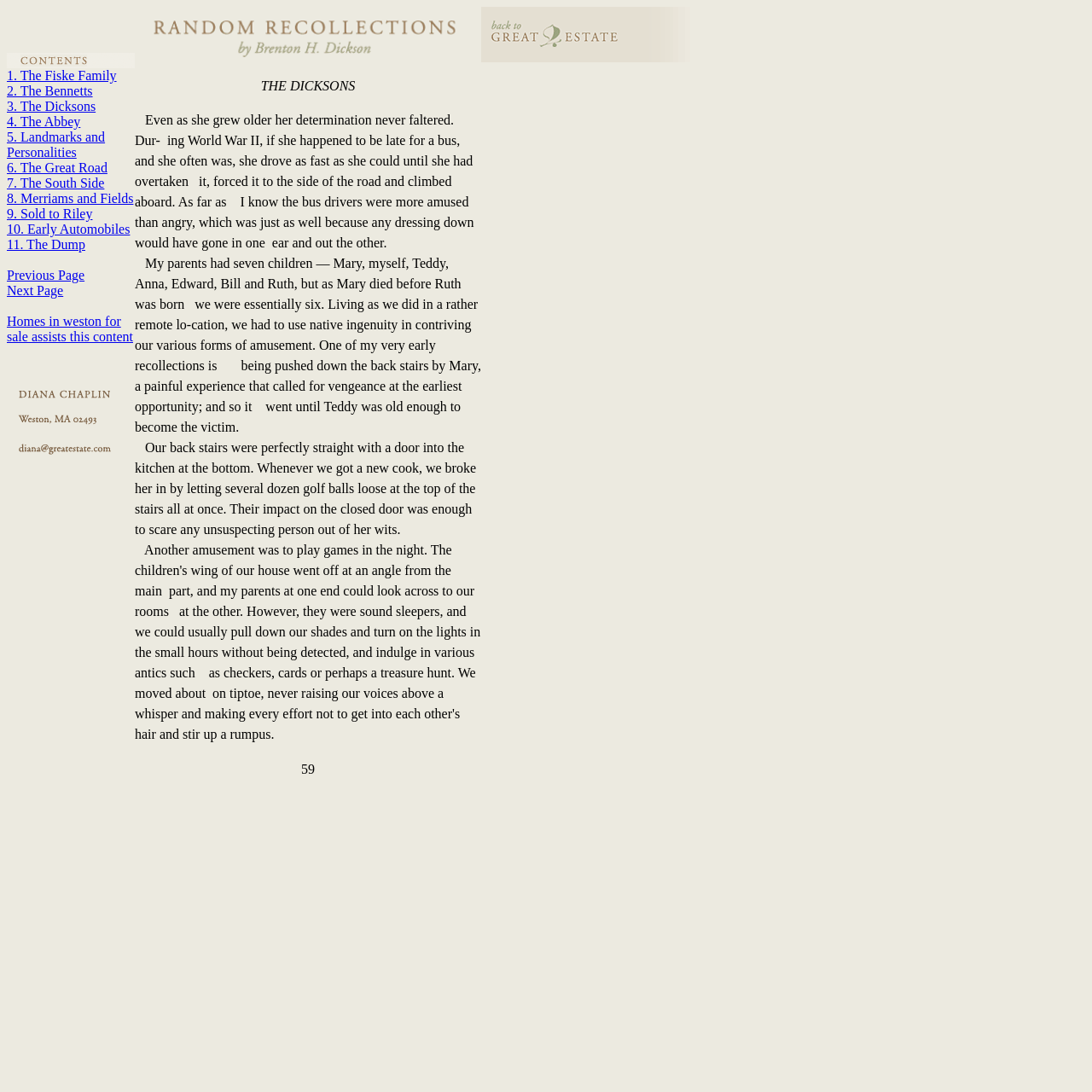Please predict the bounding box coordinates of the element's region where a click is necessary to complete the following instruction: "Click on '1. The Fiske Family'". The coordinates should be represented by four float numbers between 0 and 1, i.e., [left, top, right, bottom].

[0.006, 0.062, 0.107, 0.076]